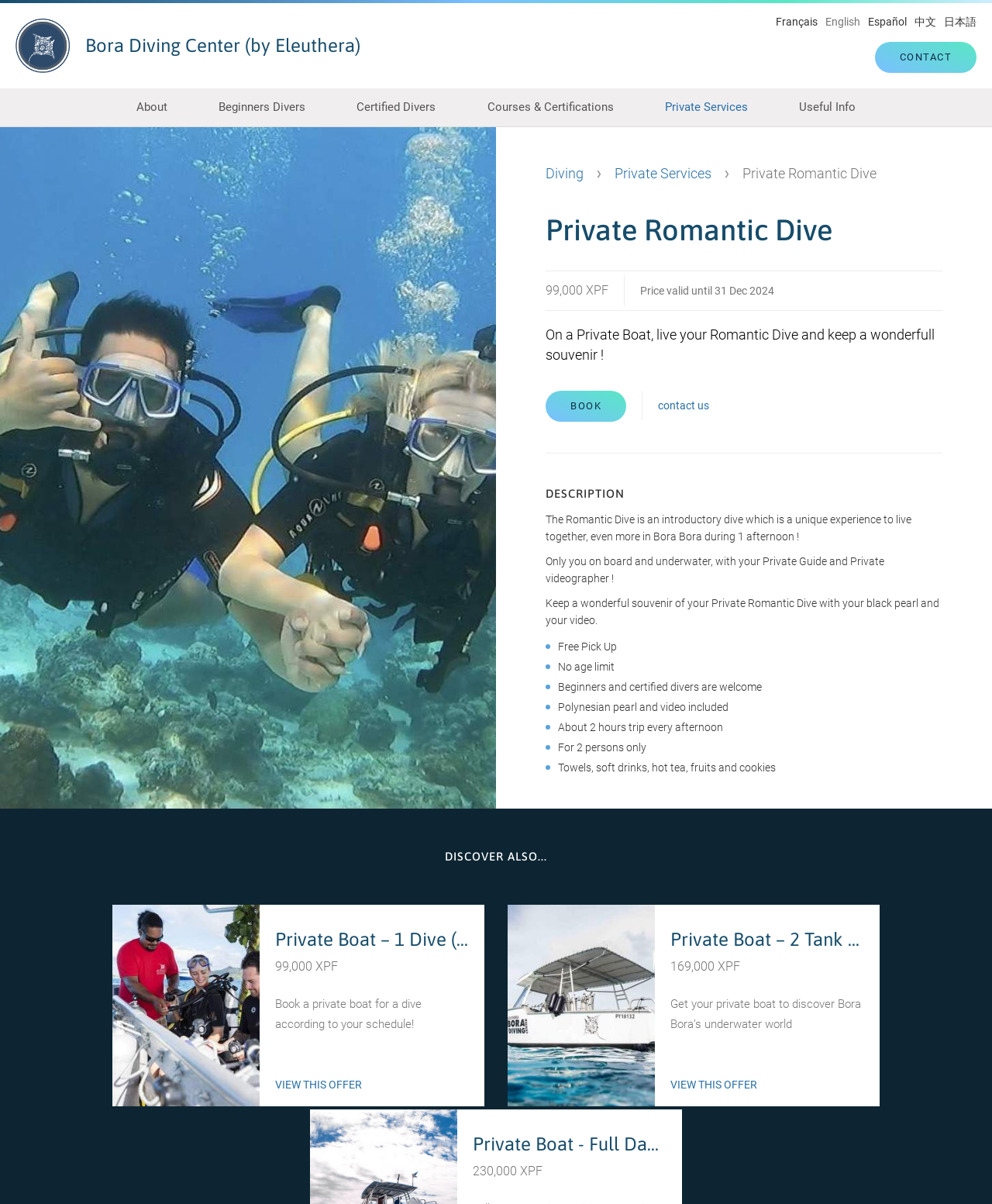Provide the bounding box coordinates of the section that needs to be clicked to accomplish the following instruction: "Click on the 'BOOK' button."

[0.55, 0.324, 0.631, 0.35]